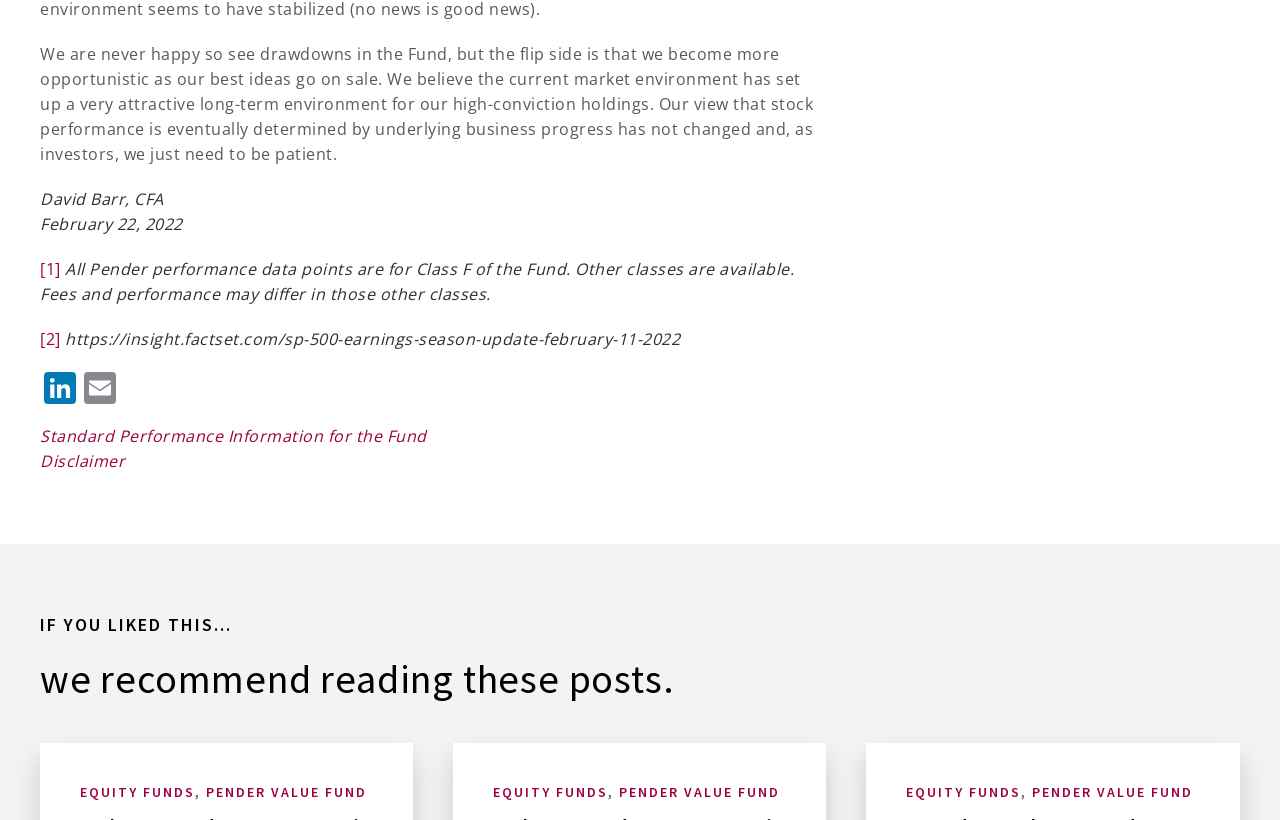From the image, can you give a detailed response to the question below:
What is the date of the quote?

The date of the quote is February 22, 2022, as indicated by the StaticText element with the text 'February 22, 2022' located below the author's name.